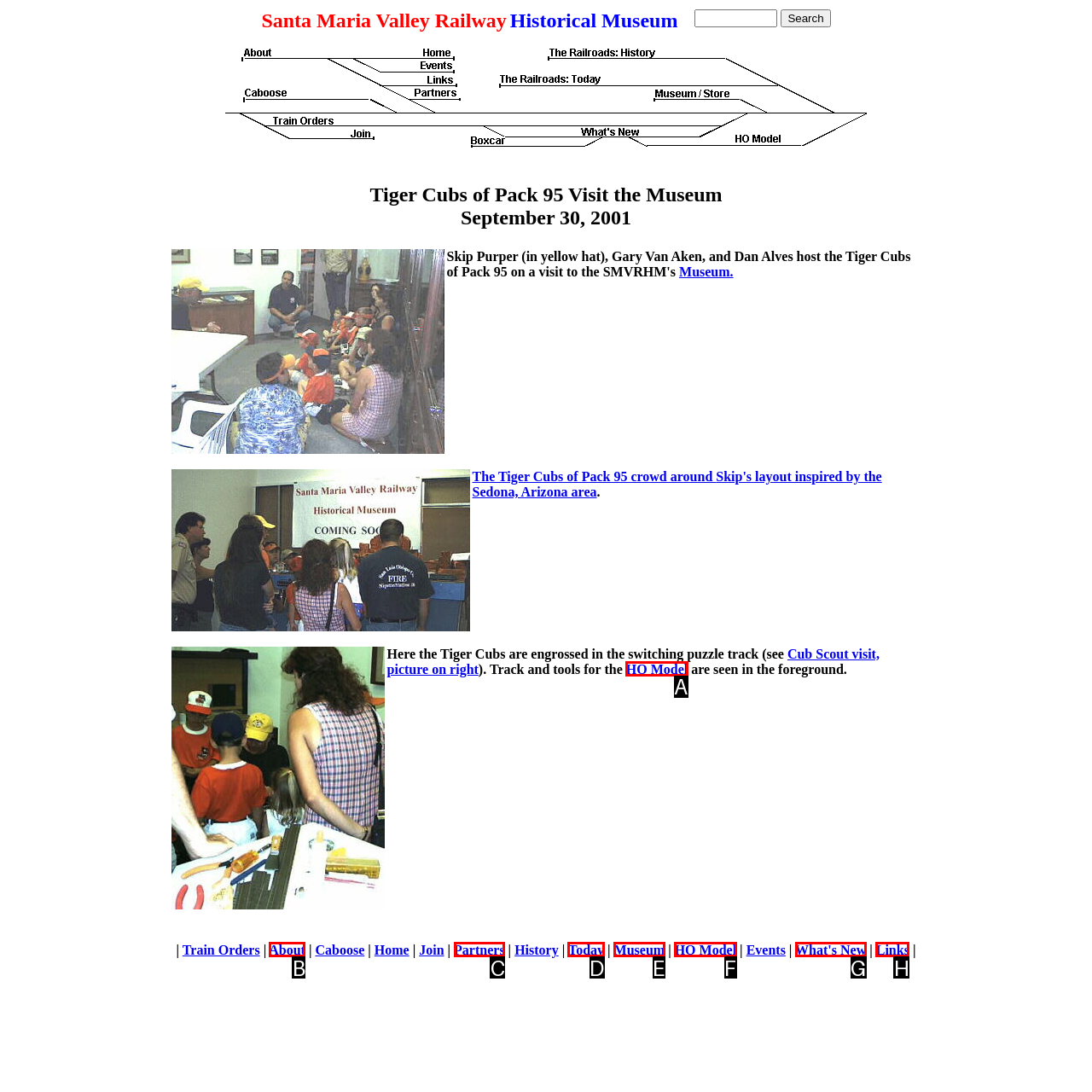Given the task: Learn about the HO Model, tell me which HTML element to click on.
Answer with the letter of the correct option from the given choices.

A